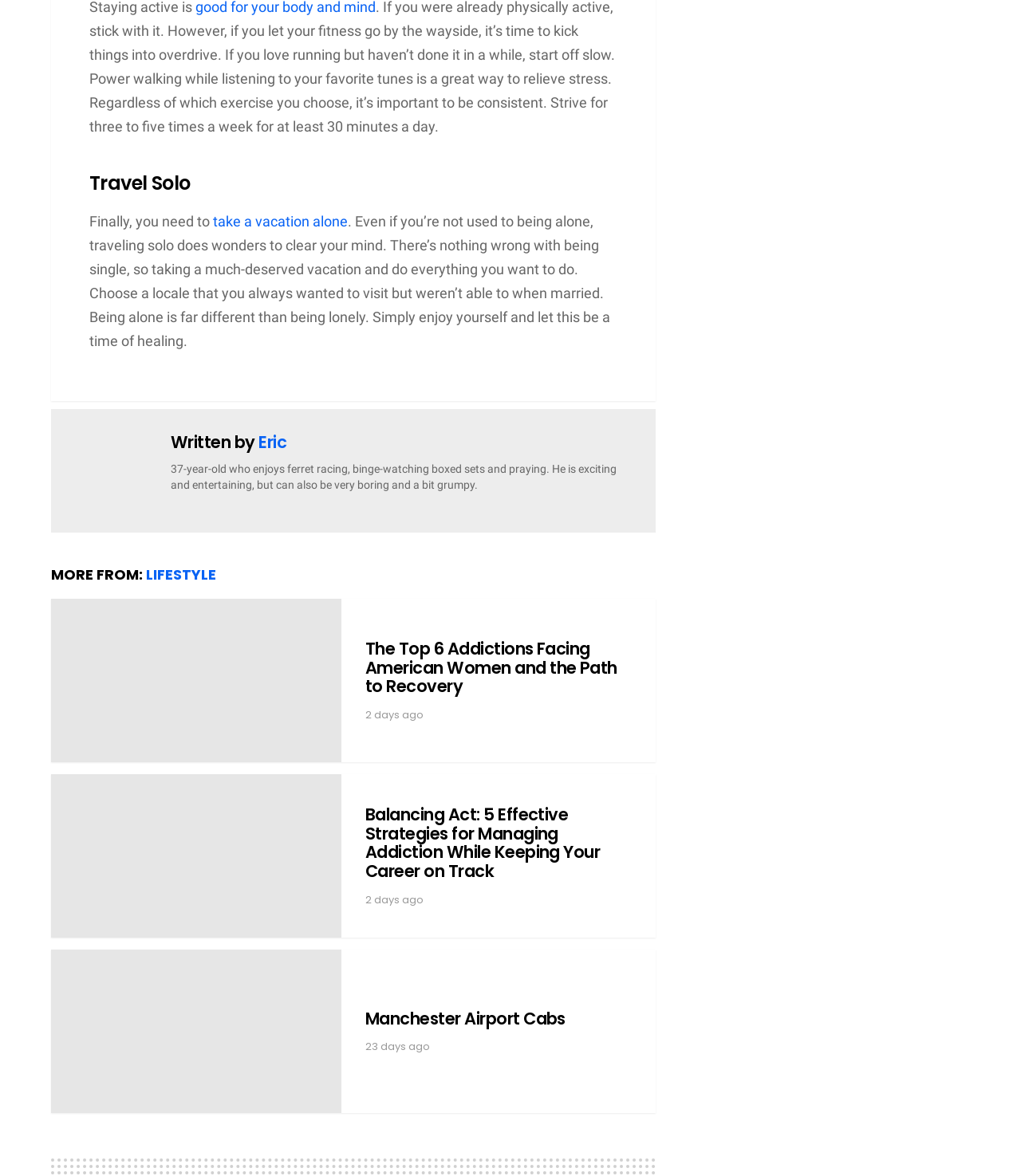Determine the bounding box coordinates for the area that needs to be clicked to fulfill this task: "read more from the lifestyle section". The coordinates must be given as four float numbers between 0 and 1, i.e., [left, top, right, bottom].

[0.143, 0.48, 0.212, 0.497]